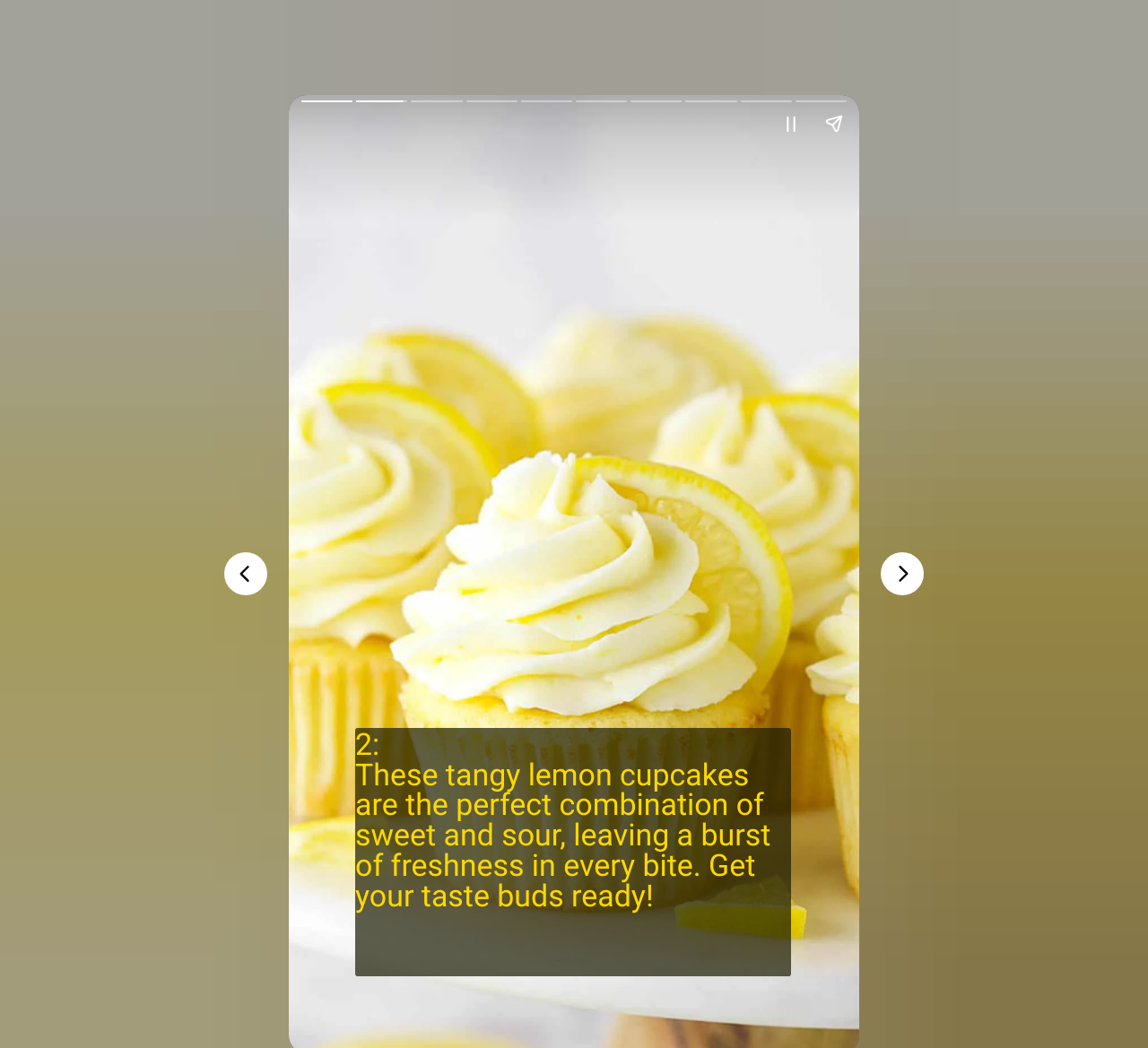Consider the image and give a detailed and elaborate answer to the question: 
What is the purpose of the cupcakes mentioned?

The heading on the webpage mentions 'Hosting a party? Serve these zesty lemon cupcakes that will make your guests crave for more.' This implies that the purpose of the cupcakes is to brighten up a party and add a delightful twist to the event.